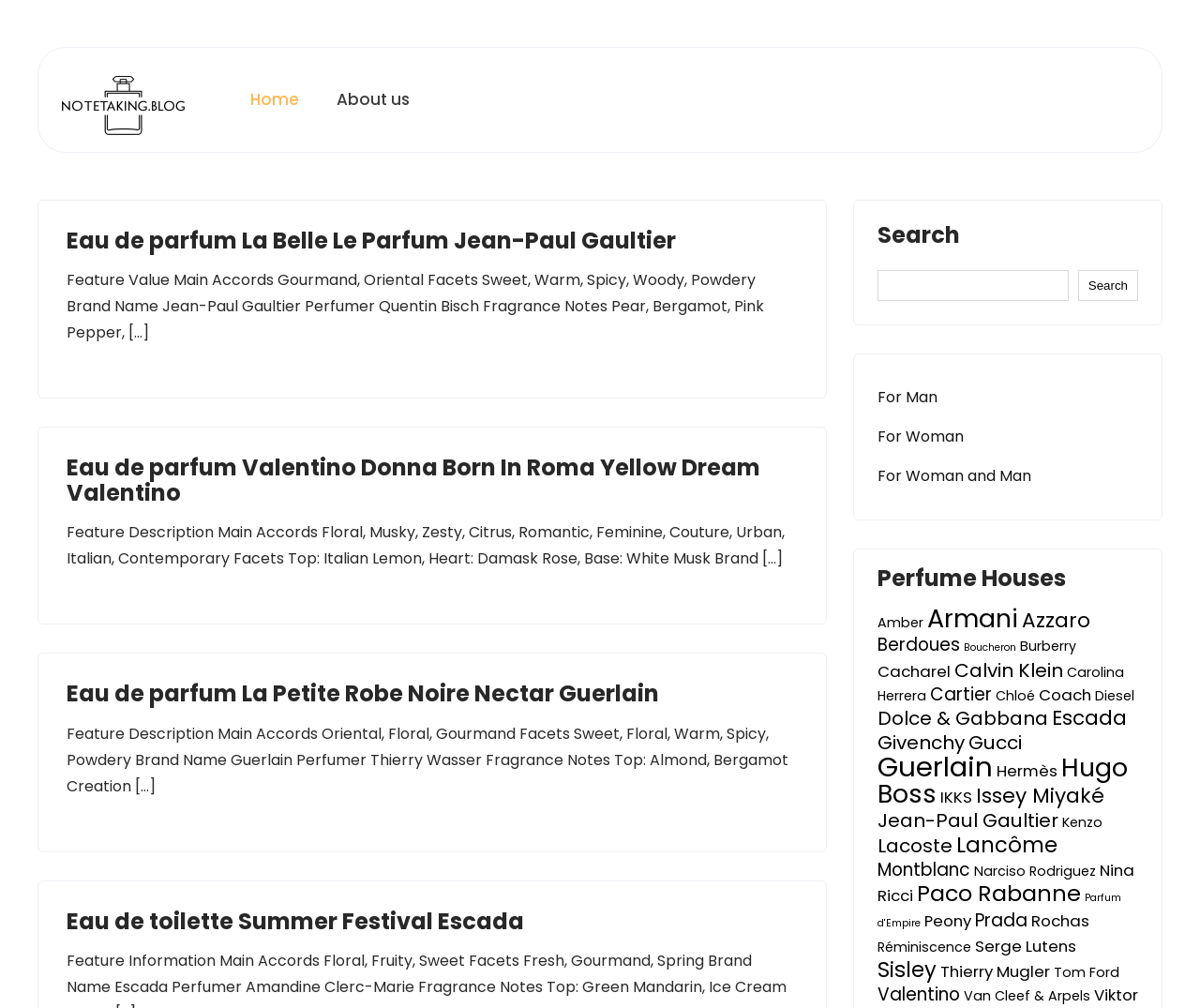Locate the bounding box coordinates of the clickable area needed to fulfill the instruction: "Contact sales".

None